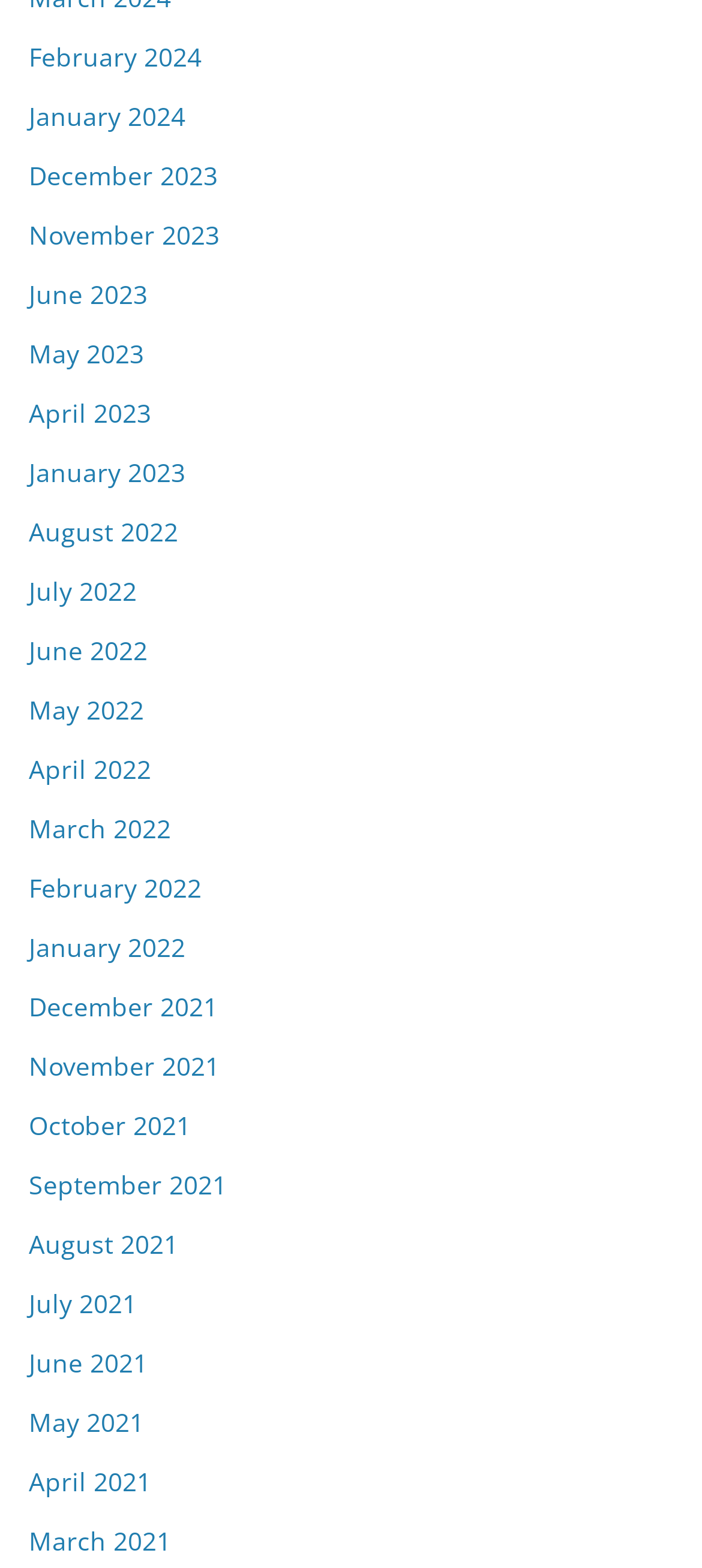Identify the bounding box coordinates of the section to be clicked to complete the task described by the following instruction: "View February 2024". The coordinates should be four float numbers between 0 and 1, formatted as [left, top, right, bottom].

[0.041, 0.026, 0.287, 0.047]